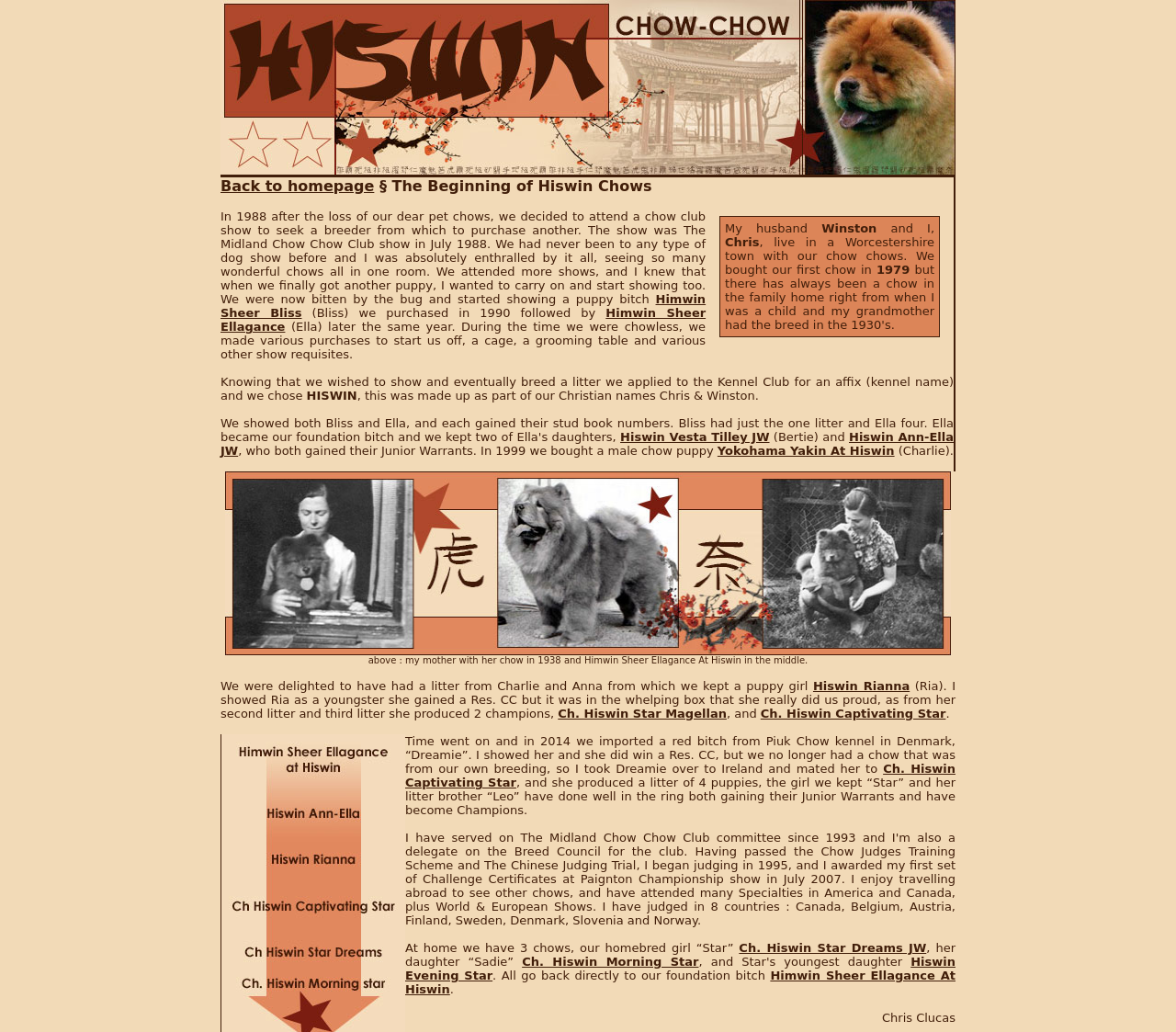Provide the bounding box coordinates of the HTML element this sentence describes: "Hiswin Rianna".

[0.691, 0.658, 0.774, 0.671]